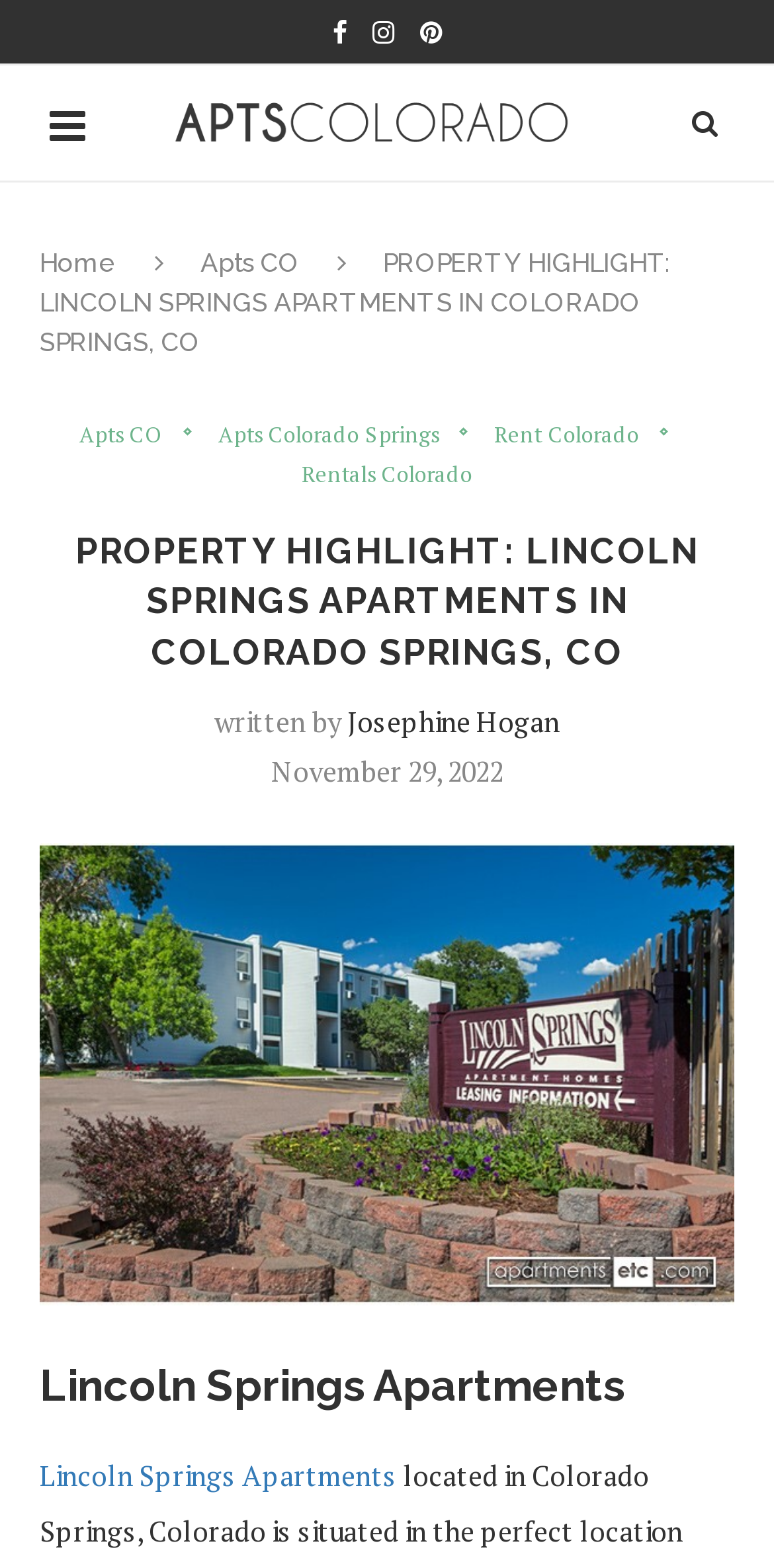Locate the UI element described by Home in the provided webpage screenshot. Return the bounding box coordinates in the format (top-left x, top-left y, bottom-right x, bottom-right y), ensuring all values are between 0 and 1.

[0.051, 0.158, 0.151, 0.177]